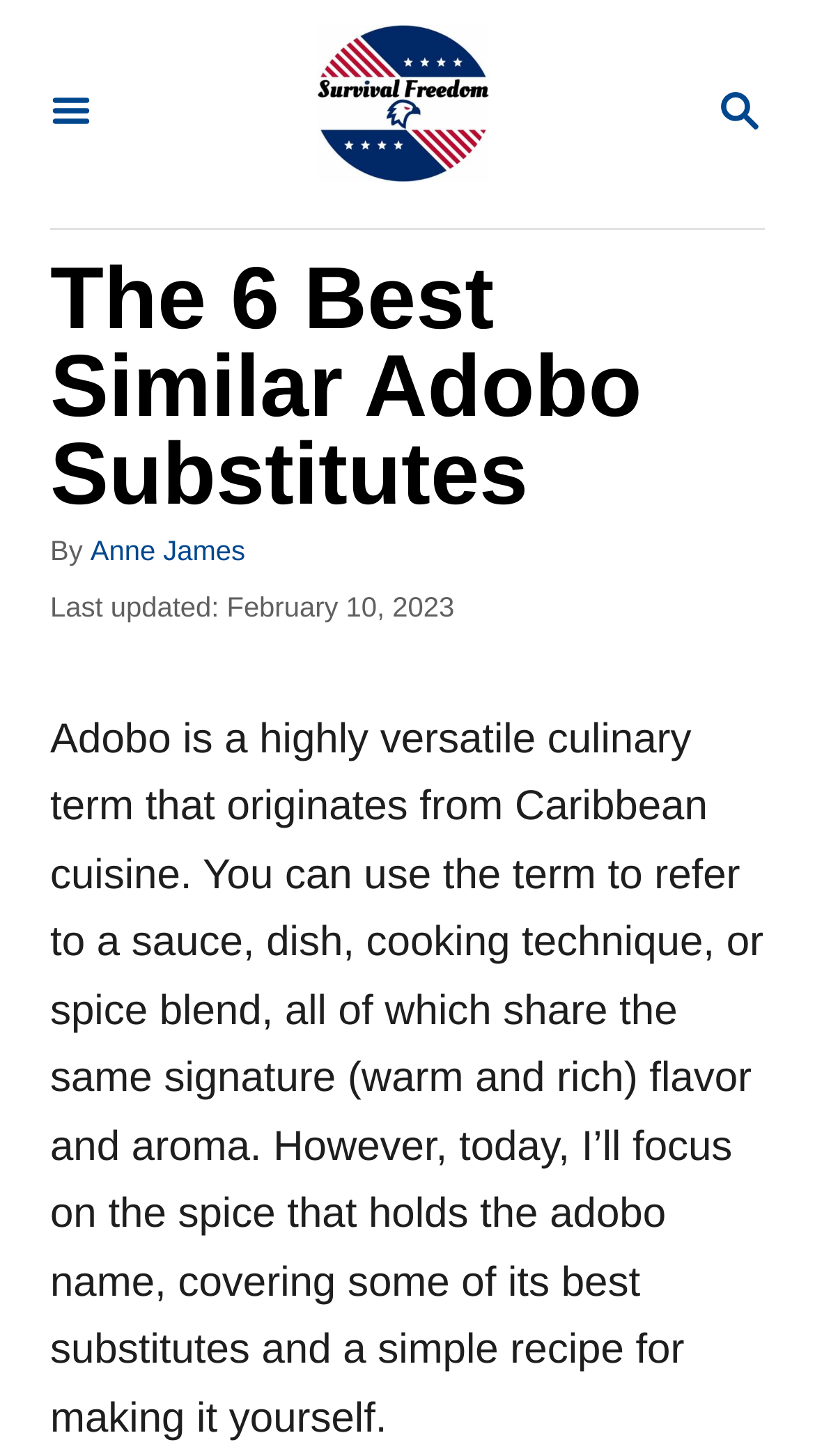What is the name of the website?
Provide a concise answer using a single word or phrase based on the image.

Survival Freedom